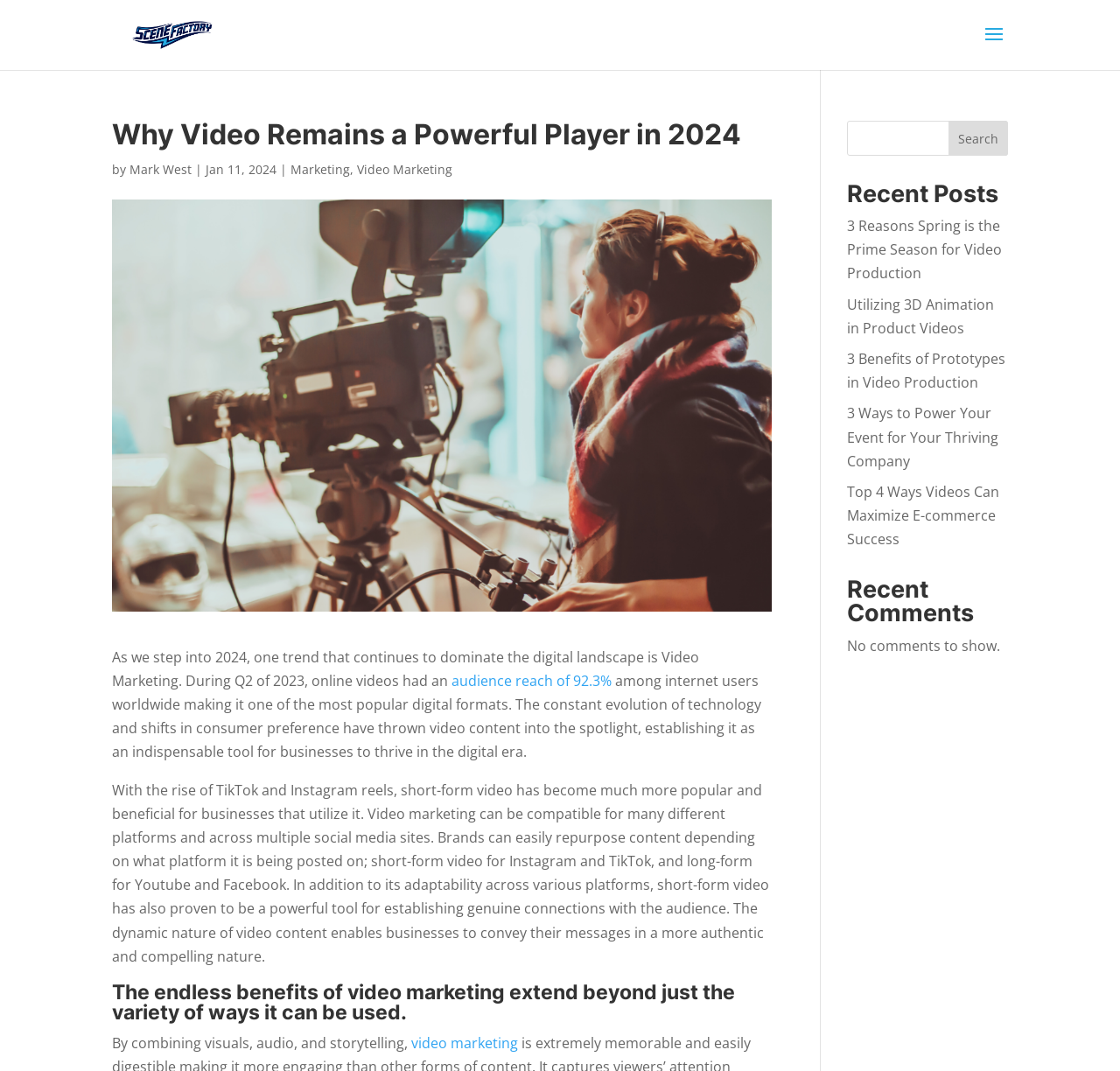Refer to the image and provide a thorough answer to this question:
What is the topic of the article?

The topic of the article can be determined by reading the main heading, which is 'Why Video Remains a Powerful Player in 2024'. Additionally, the text mentions 'Video Marketing' as a trend that continues to dominate the digital landscape, further supporting this answer.